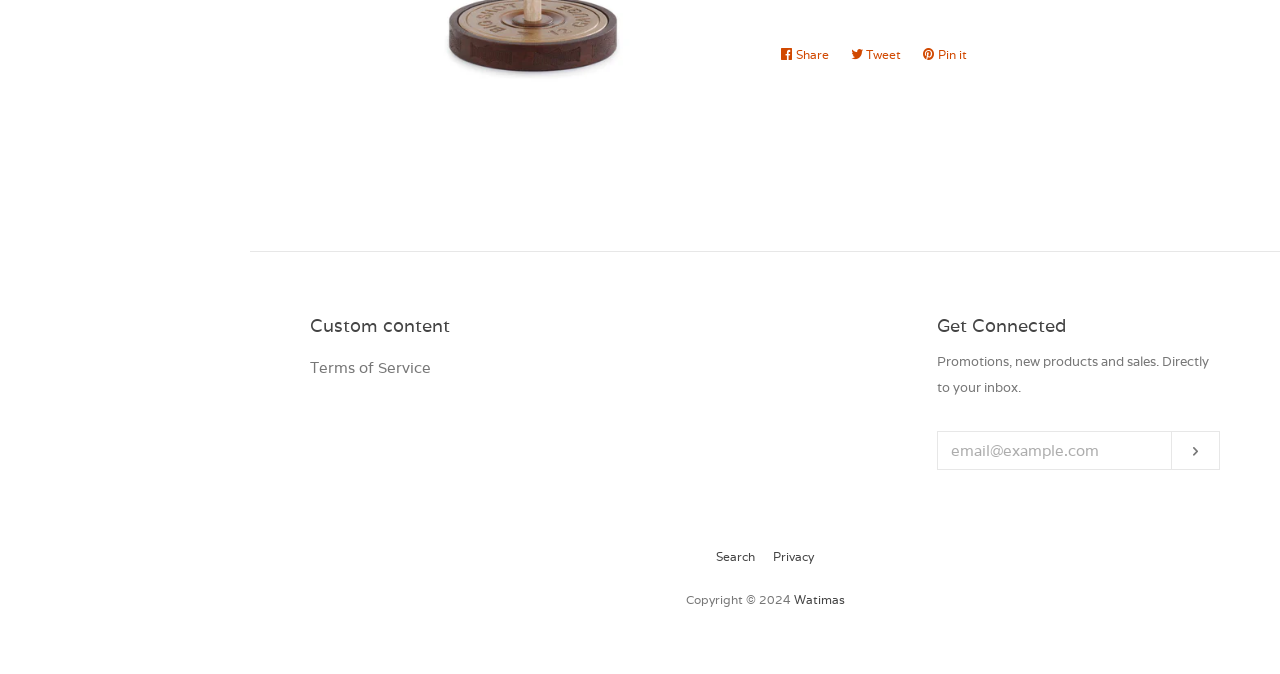Please provide the bounding box coordinate of the region that matches the element description: Subscribe. Coordinates should be in the format (top-left x, top-left y, bottom-right x, bottom-right y) and all values should be between 0 and 1.

[0.916, 0.642, 0.952, 0.696]